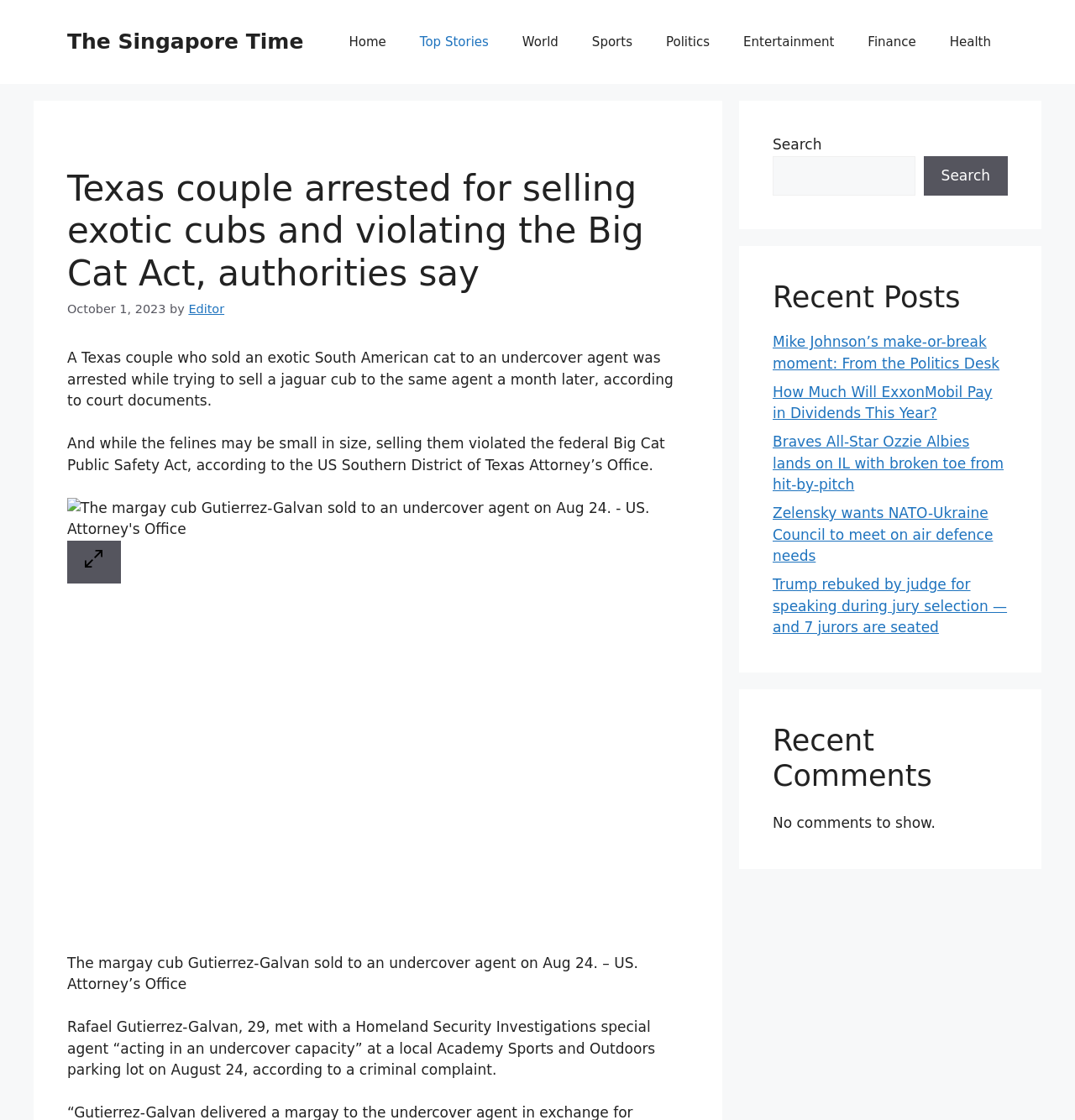Generate the main heading text from the webpage.

Texas couple arrested for selling exotic cubs and violating the Big Cat Act, authorities say